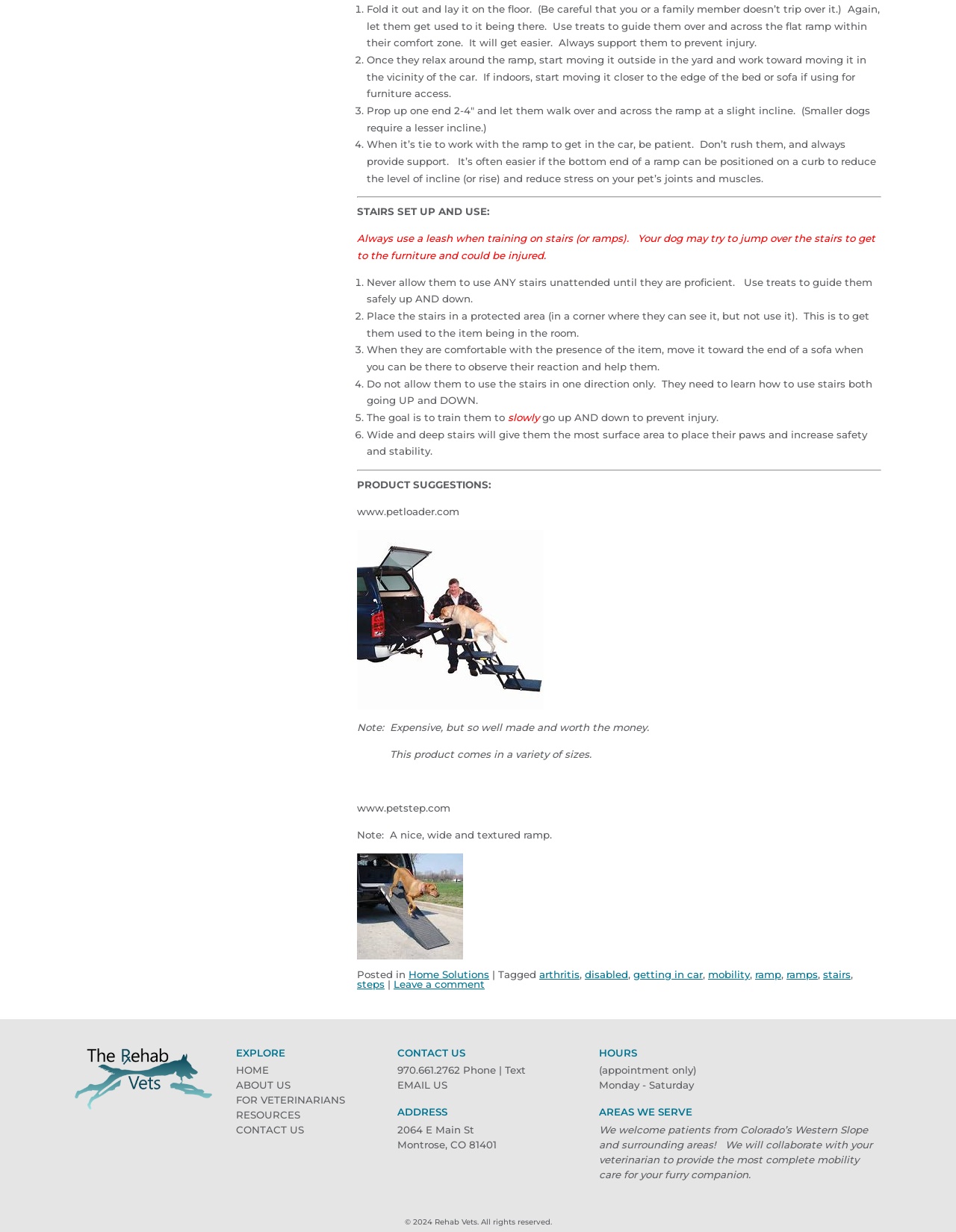Given the description "Leave a comment", determine the bounding box of the corresponding UI element.

[0.412, 0.794, 0.507, 0.804]